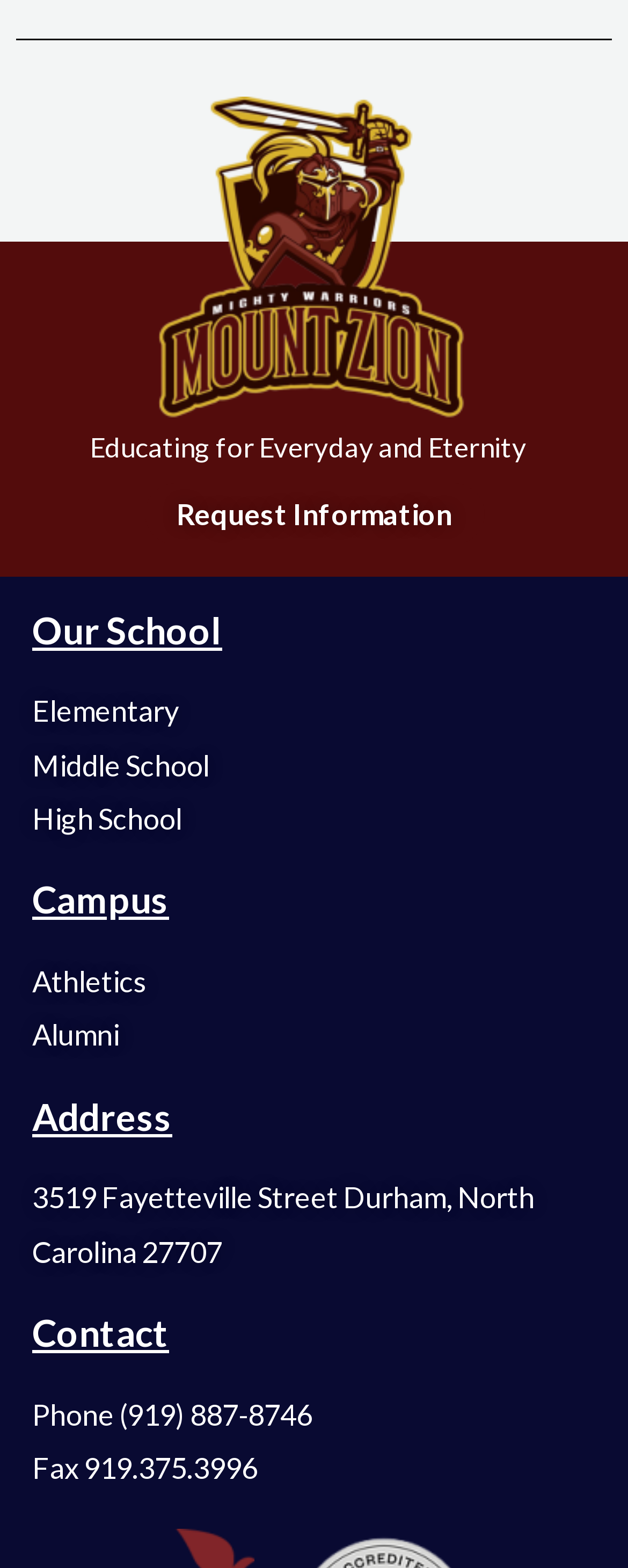Reply to the question with a brief word or phrase: What is the phone number of the school?

(919) 887-8746